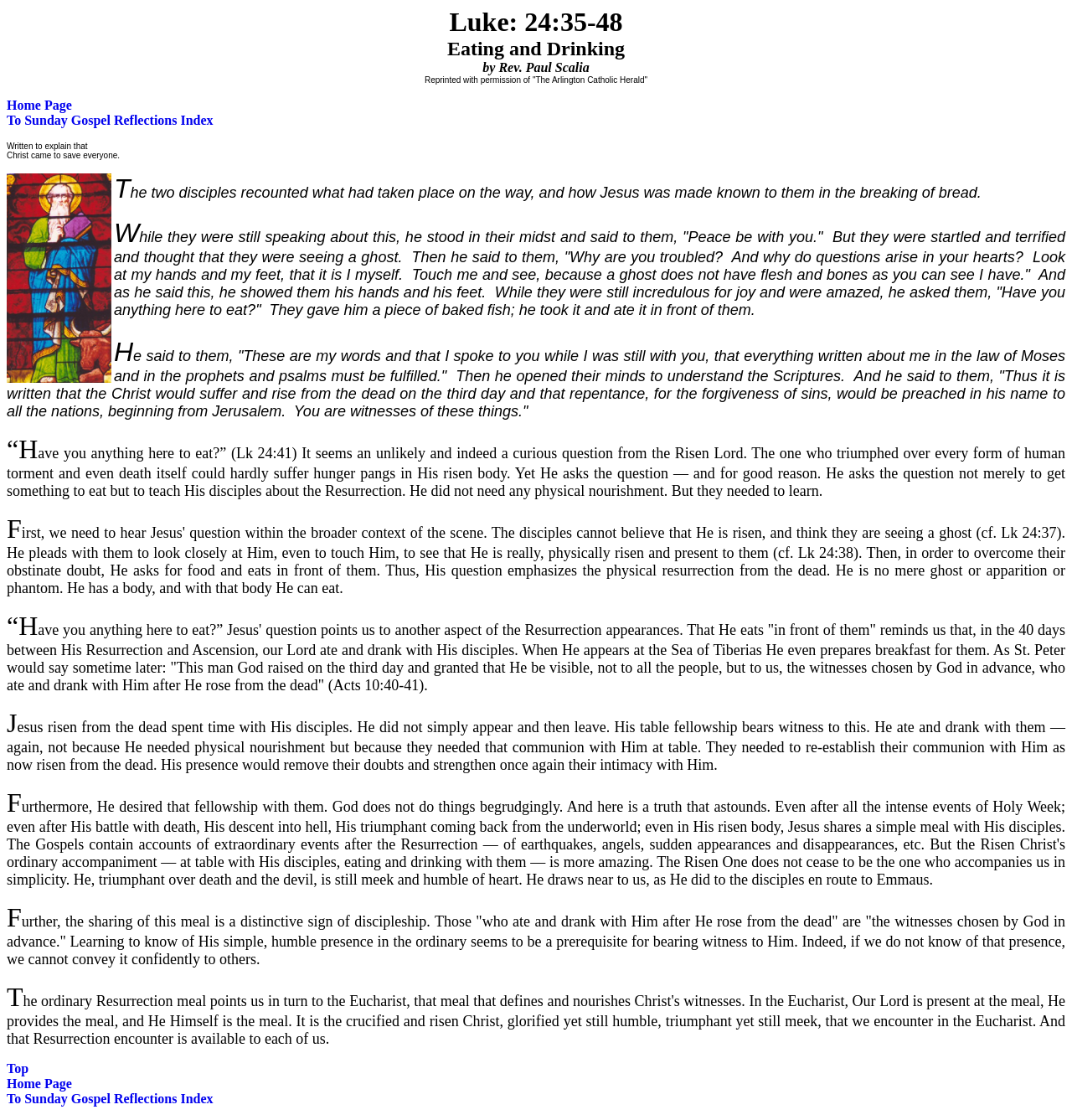What is the name of the sea where Jesus appears to his disciples?
Give a one-word or short-phrase answer derived from the screenshot.

Sea of Tiberias